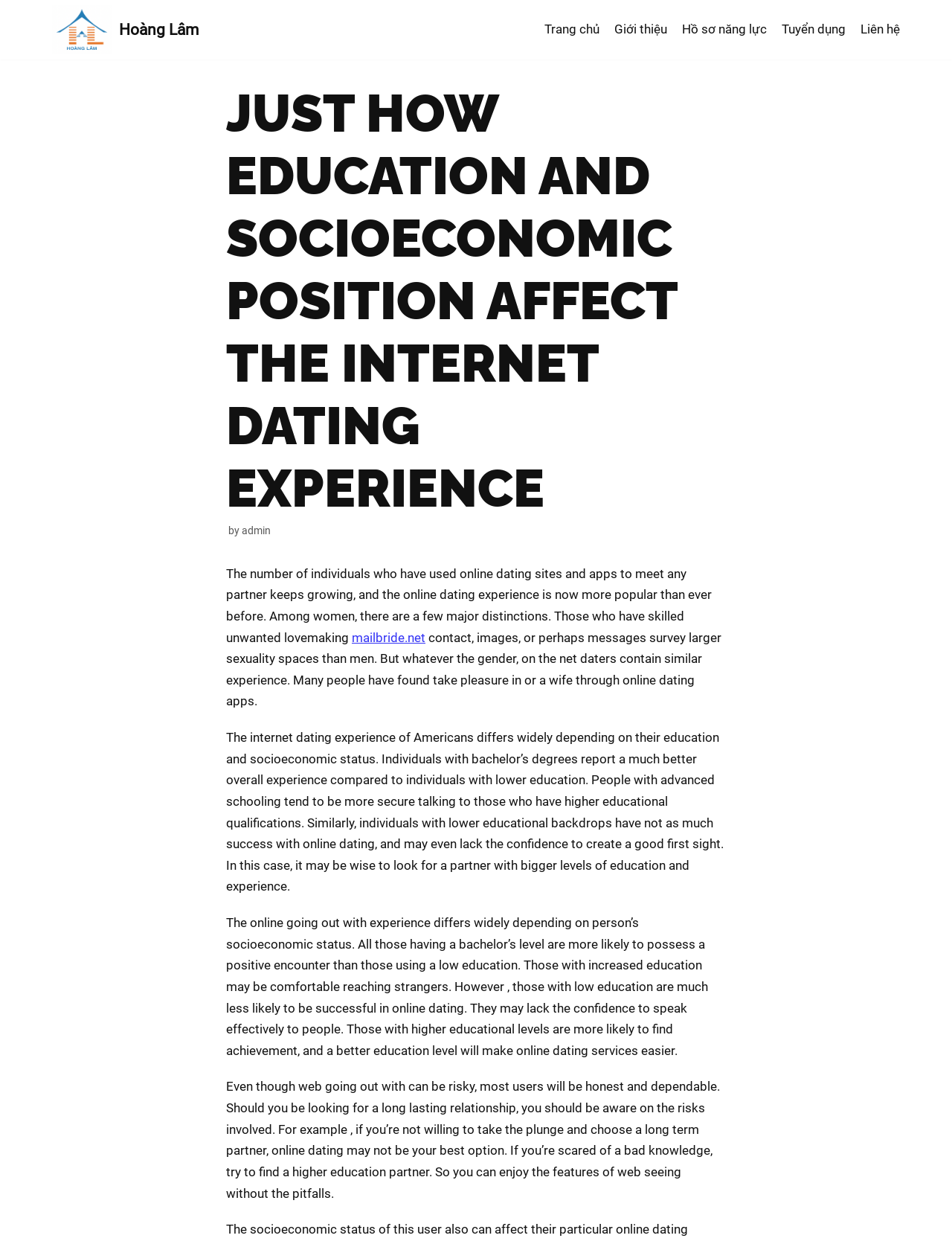Locate the bounding box for the described UI element: "Hồ sơ năng lực". Ensure the coordinates are four float numbers between 0 and 1, formatted as [left, top, right, bottom].

[0.716, 0.016, 0.805, 0.032]